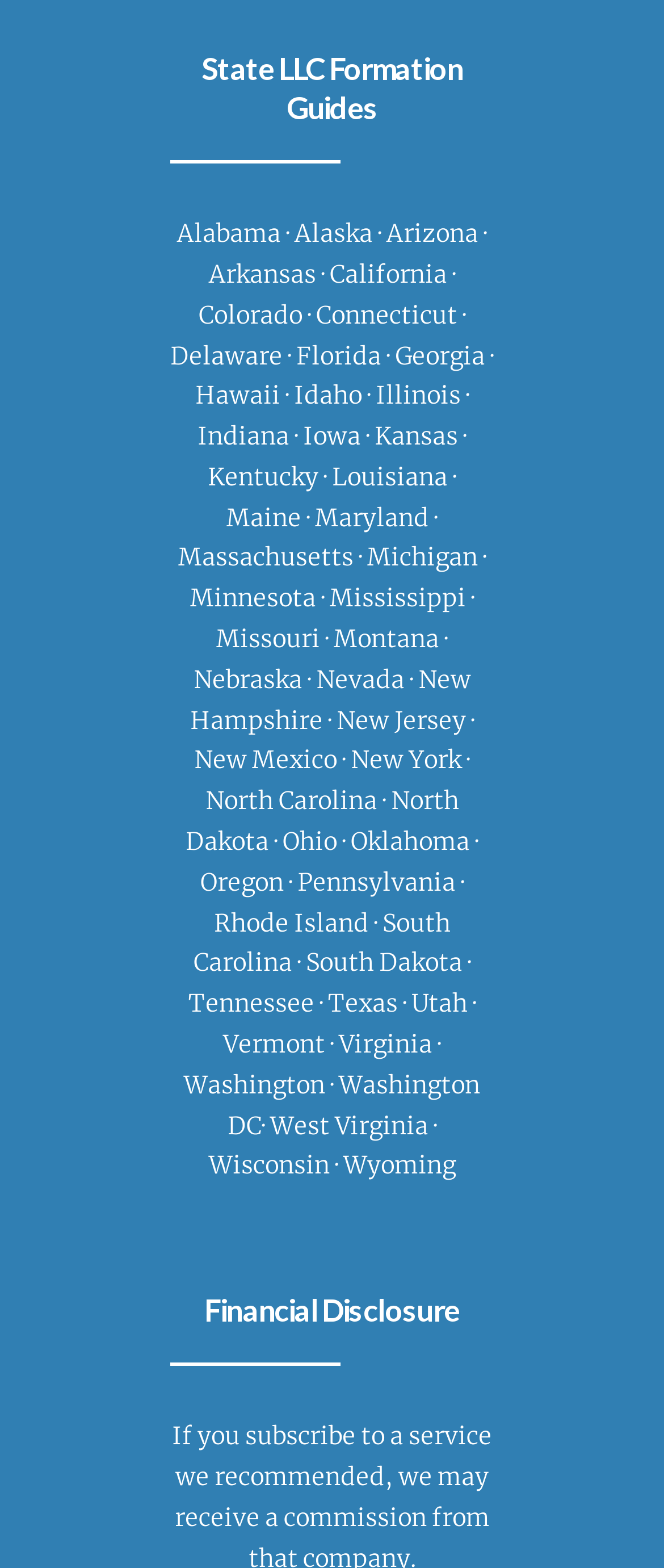Utilize the information from the image to answer the question in detail:
Is there a section about financial disclosure on this webpage?

I saw a heading that says 'Financial Disclosure' at the bottom of the webpage, which indicates that there is a section about financial disclosure.